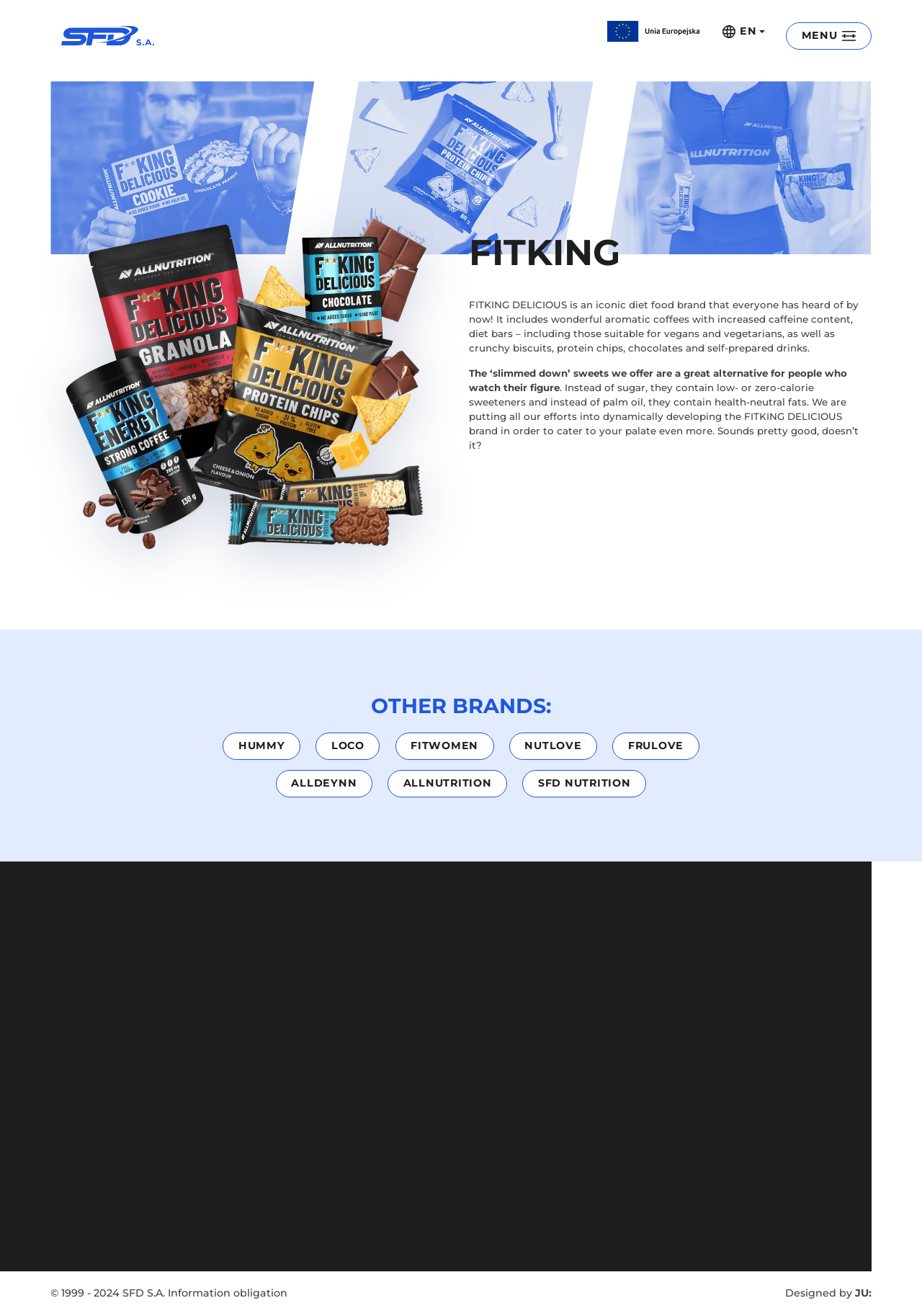What is the alternative to sugar in FITKING products?
Can you offer a detailed and complete answer to this question?

According to the static text elements on the webpage, FITKING products use low- or zero-calorie sweeteners as an alternative to sugar.